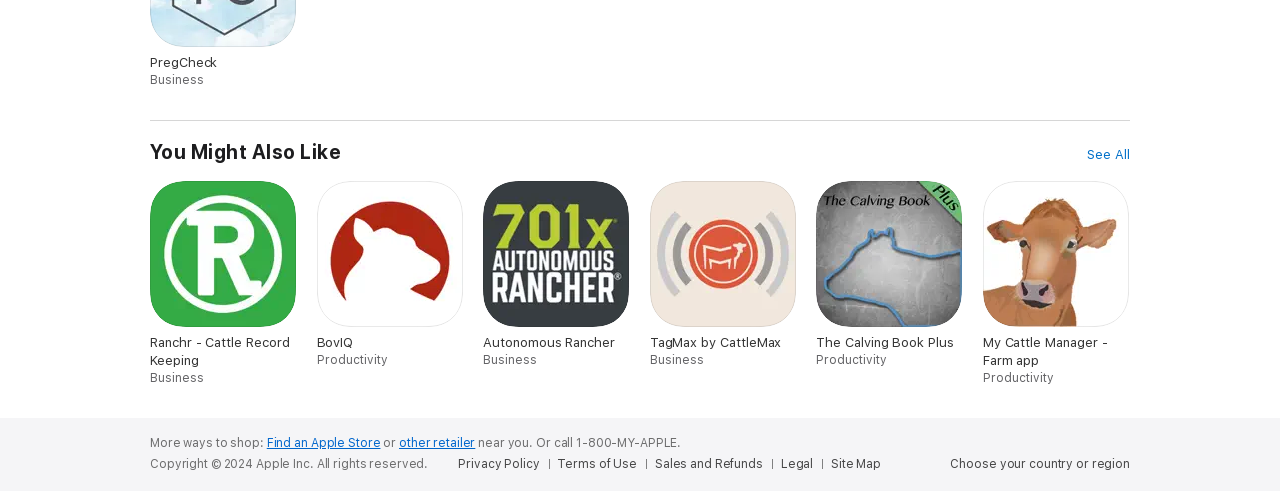Locate the bounding box coordinates of the element that should be clicked to fulfill the instruction: "Choose your country or region".

[0.743, 0.929, 0.883, 0.961]